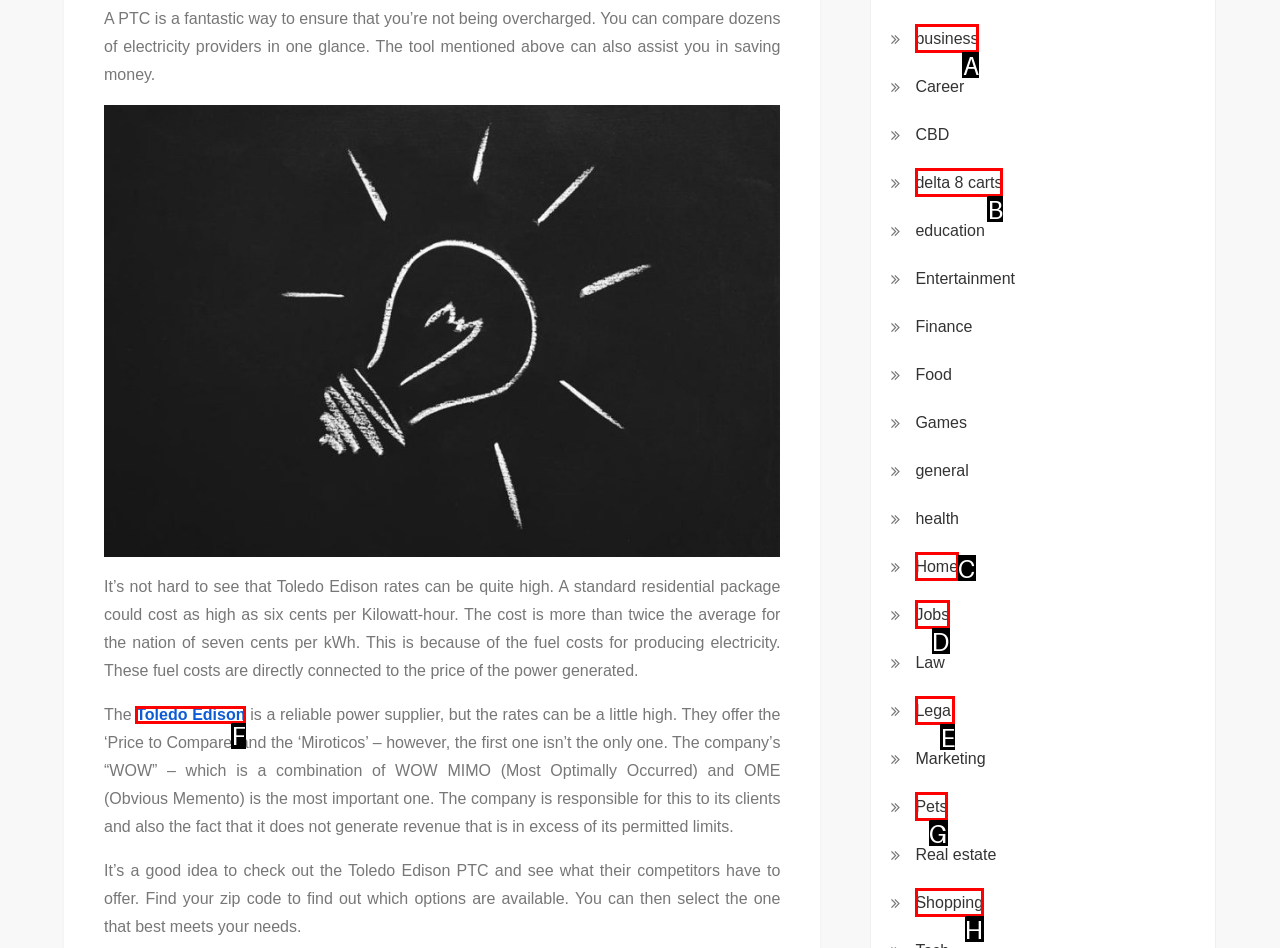Decide which HTML element to click to complete the task: Click on 'Toledo Edison' Provide the letter of the appropriate option.

F